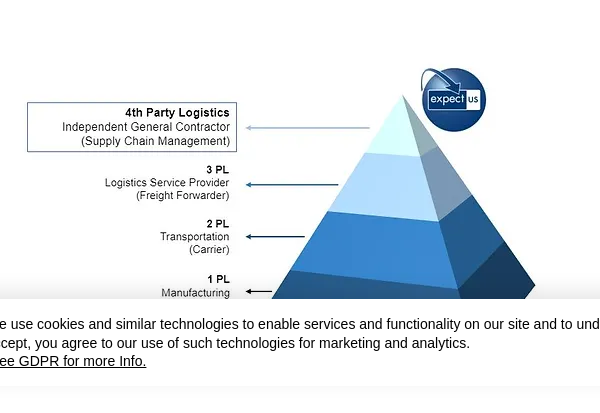What is the role of Logistics Service Providers?
From the details in the image, answer the question comprehensively.

The '3 PL' layer indicates the role of Logistics Service Providers, such as freight forwarders, who facilitate the management and transportation of goods.